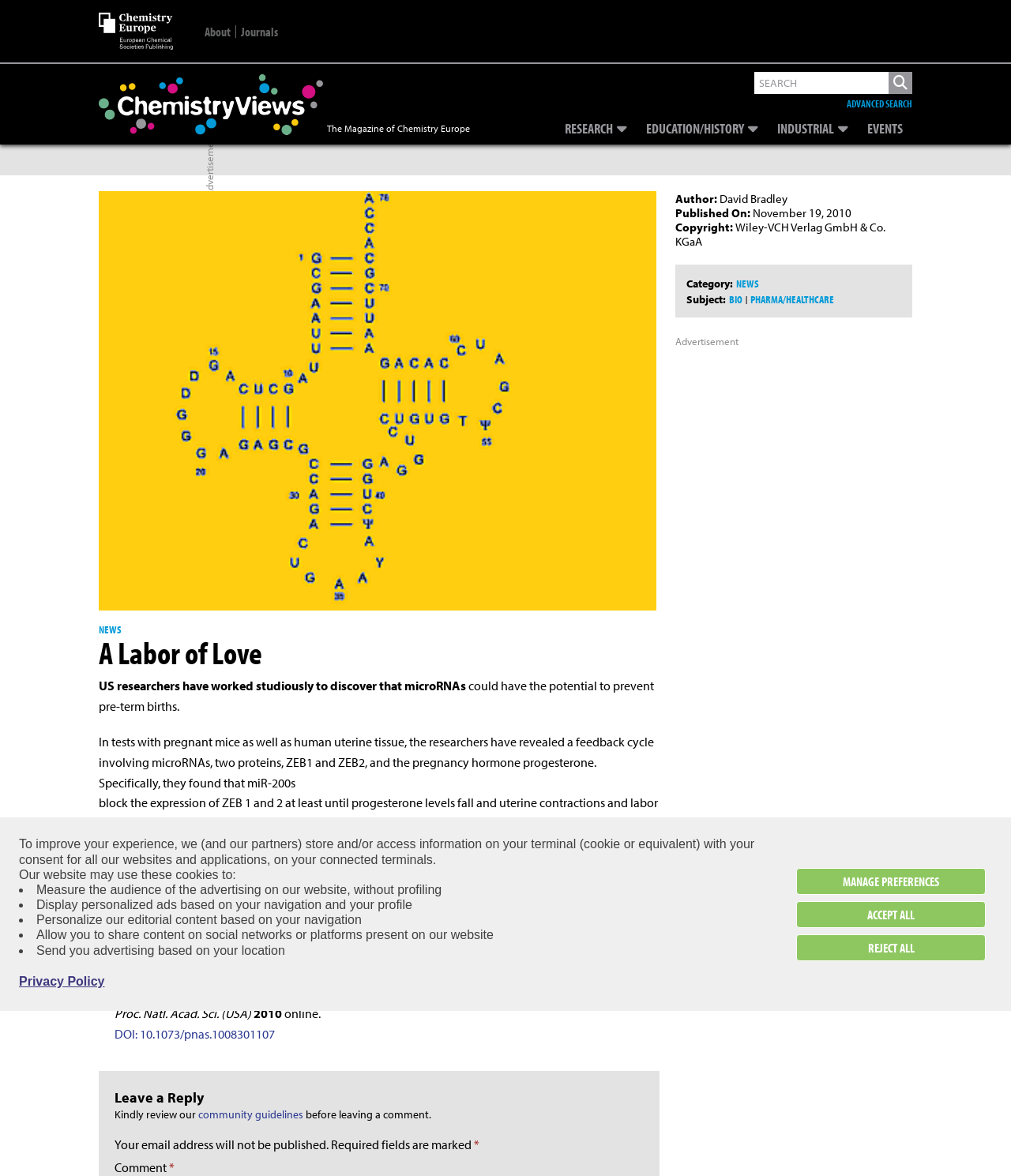Using details from the image, please answer the following question comprehensively:
What is the name of the magazine?

I found the answer by looking at the heading element with the text 'The Magazine of Chemistry Europe' which is a prominent element on the webpage.